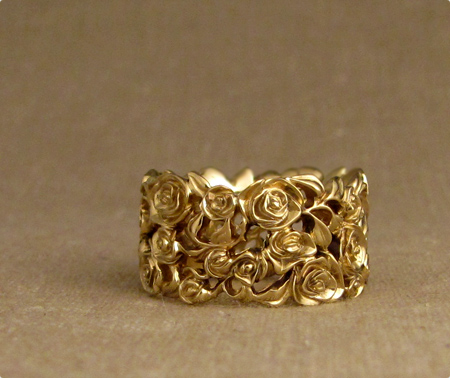What design elements are featured on the band?
Based on the image, answer the question with as much detail as possible.

The caption describes the band as having an 'intricately designed' cluster of 'rose motifs, leaflets, and thorny vines', which are the design elements featured on the band.